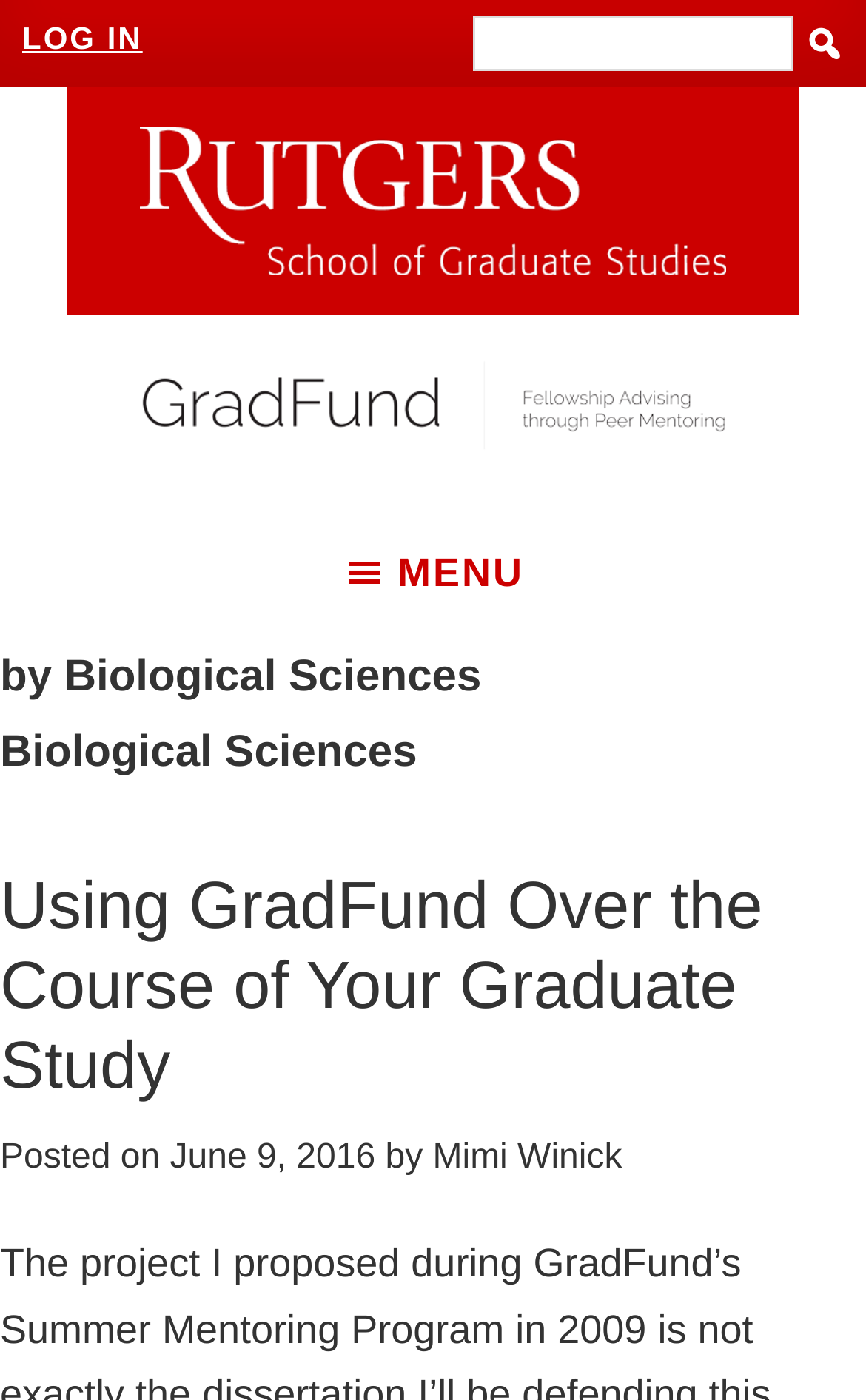Elaborate on the different components and information displayed on the webpage.

The webpage is about Biological Sciences. At the top left corner, there are two links, "Skip to main content" and "Skip to primary sidebar", which are likely navigation aids for accessibility. Next to them, a "LOG IN" link is positioned. 

On the right side of the top section, there is a search bar, consisting of a textbox and a button with a magnifying glass icon. 

Below the top section, there is a main content area. On the left side of this area, there is a menu button with a "MENU" label and a hamburger icon. When clicked, it expands to reveal a menu. Above the menu button, there are two headings, "by Biological Sciences" and "Biological Sciences", which likely indicate the author and title of the page.

The main content area is divided into sections. The first section has a heading "Using GradFund Over the Course of Your Graduate Study", which is also a link. Below the heading, there is a paragraph of text, followed by a "Posted on" label, a date "June 9, 2016", and an author name "Mimi Winick". 

On the right side of the main content area, there are two images, one above the other, which are likely related to the content of the page.